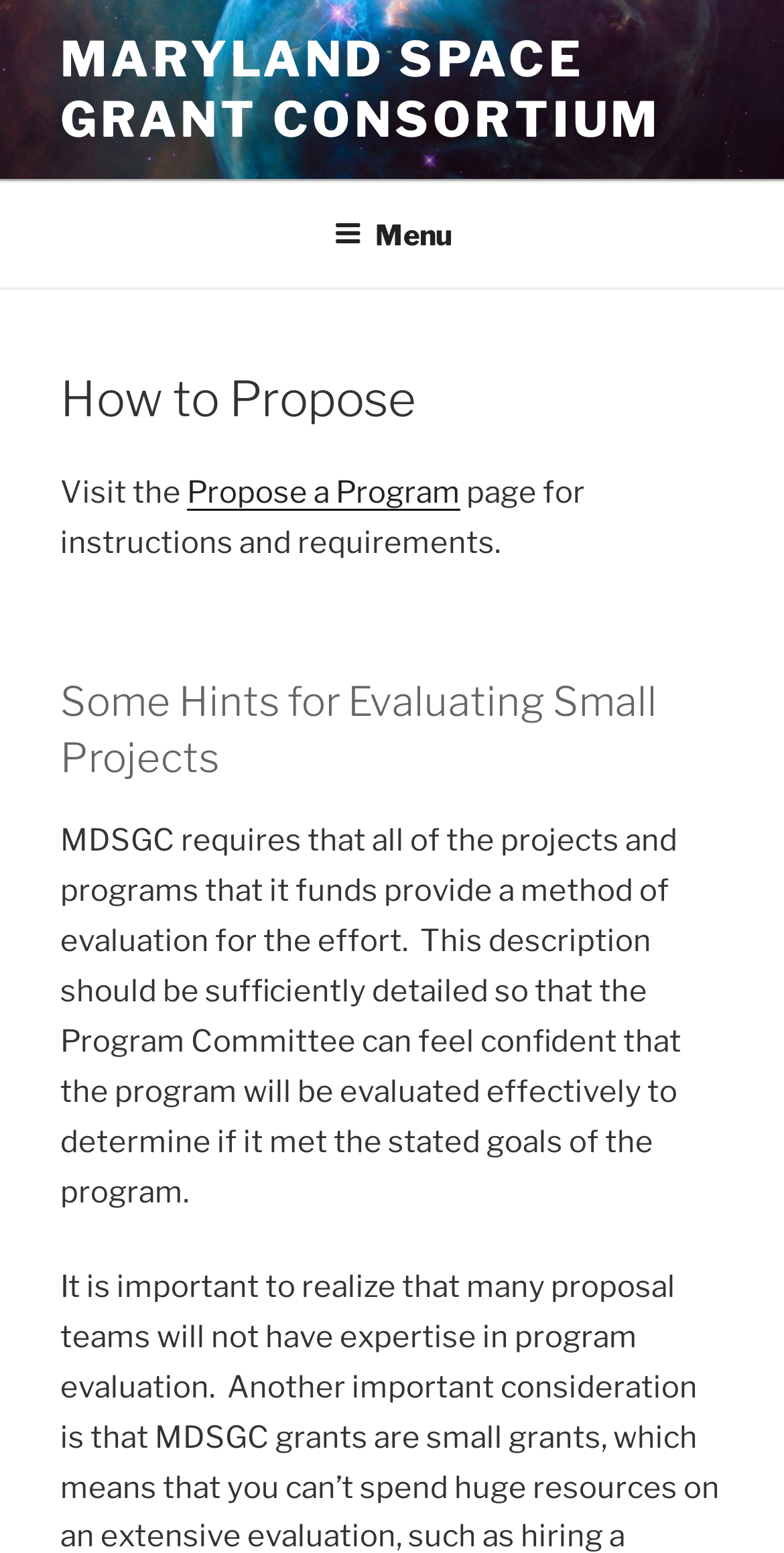Identify the headline of the webpage and generate its text content.

How to Propose